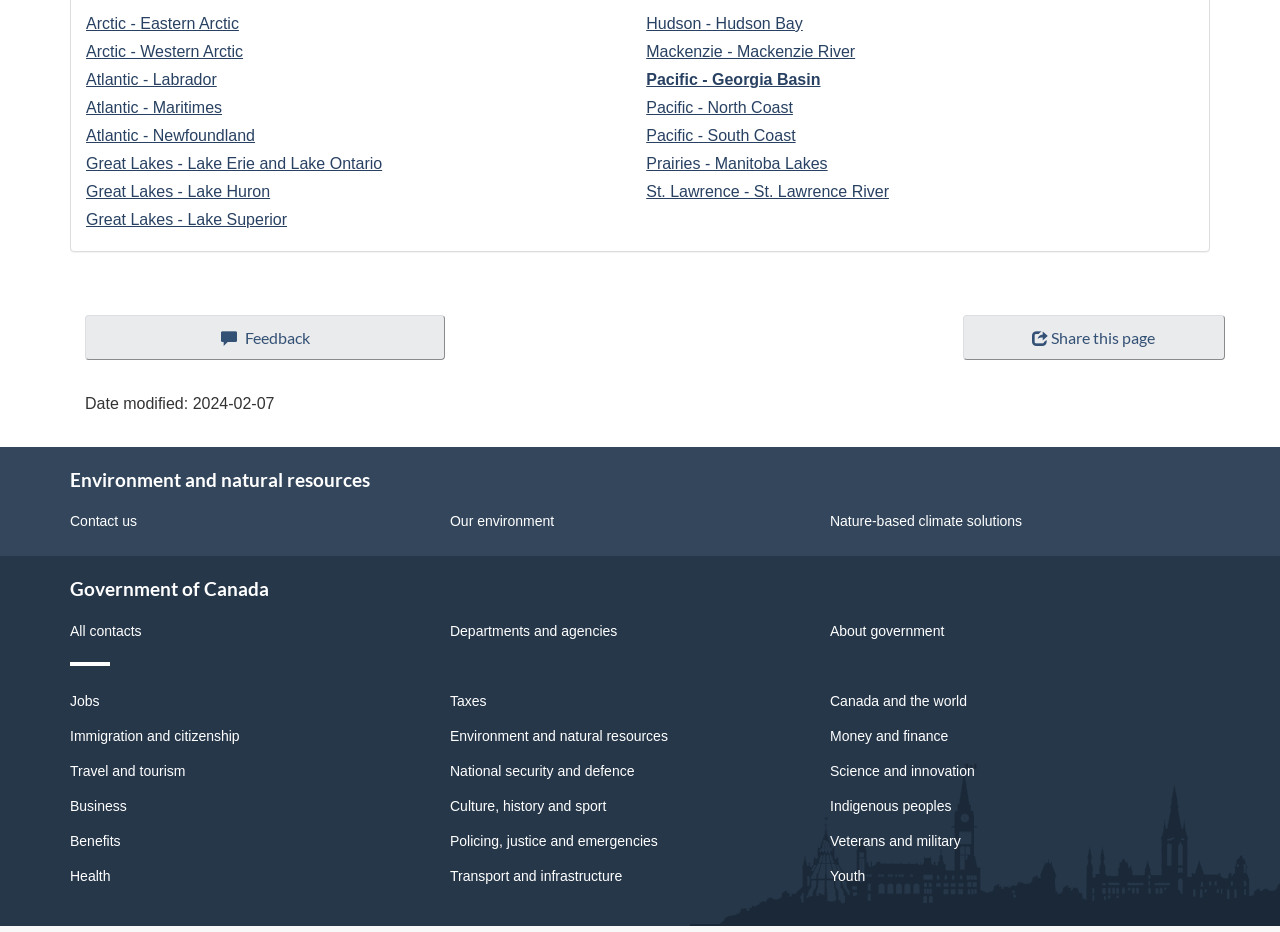Specify the bounding box coordinates of the element's region that should be clicked to achieve the following instruction: "Click on Arctic - Eastern Arctic". The bounding box coordinates consist of four float numbers between 0 and 1, in the format [left, top, right, bottom].

[0.067, 0.016, 0.187, 0.034]